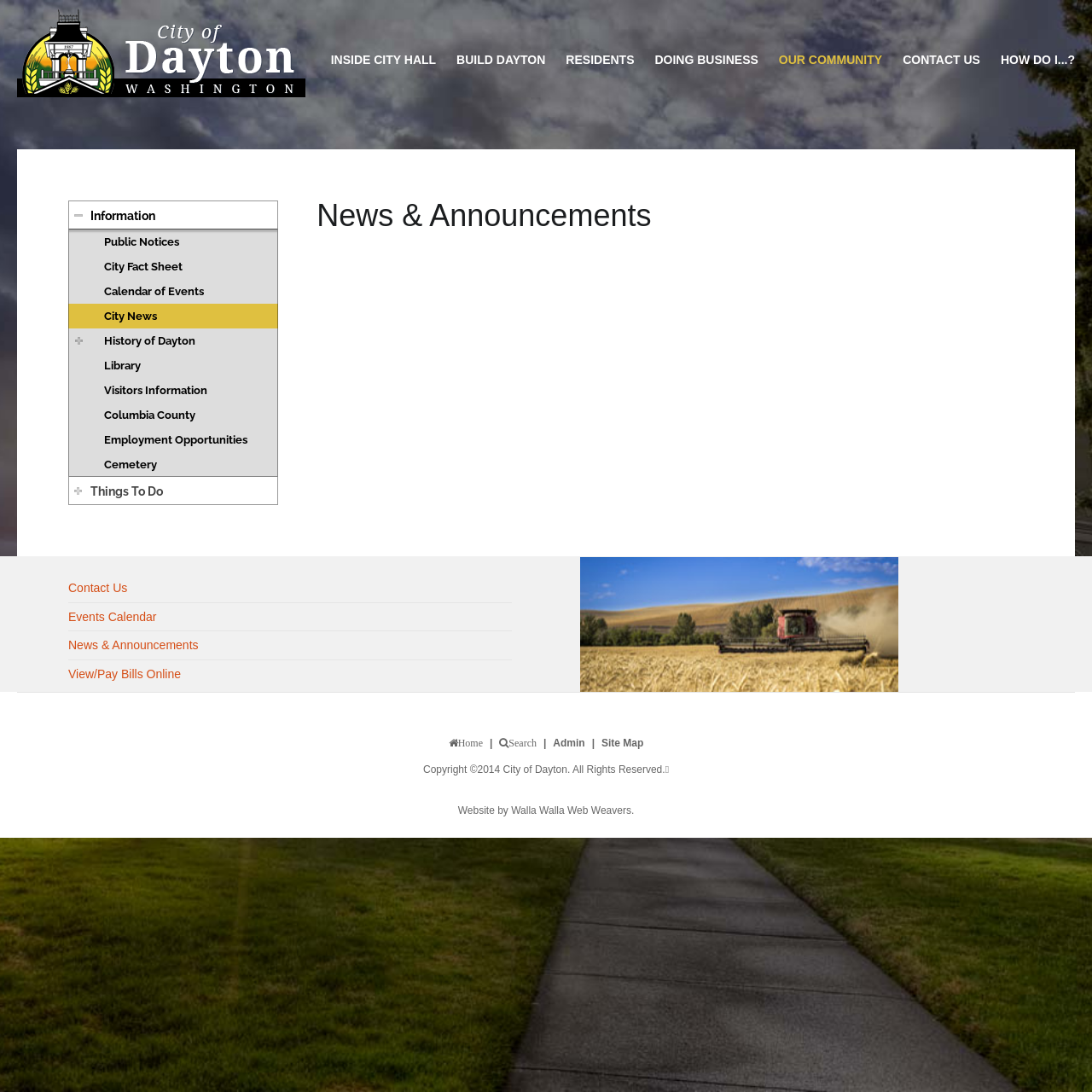Specify the bounding box coordinates of the area that needs to be clicked to achieve the following instruction: "Search for something".

None